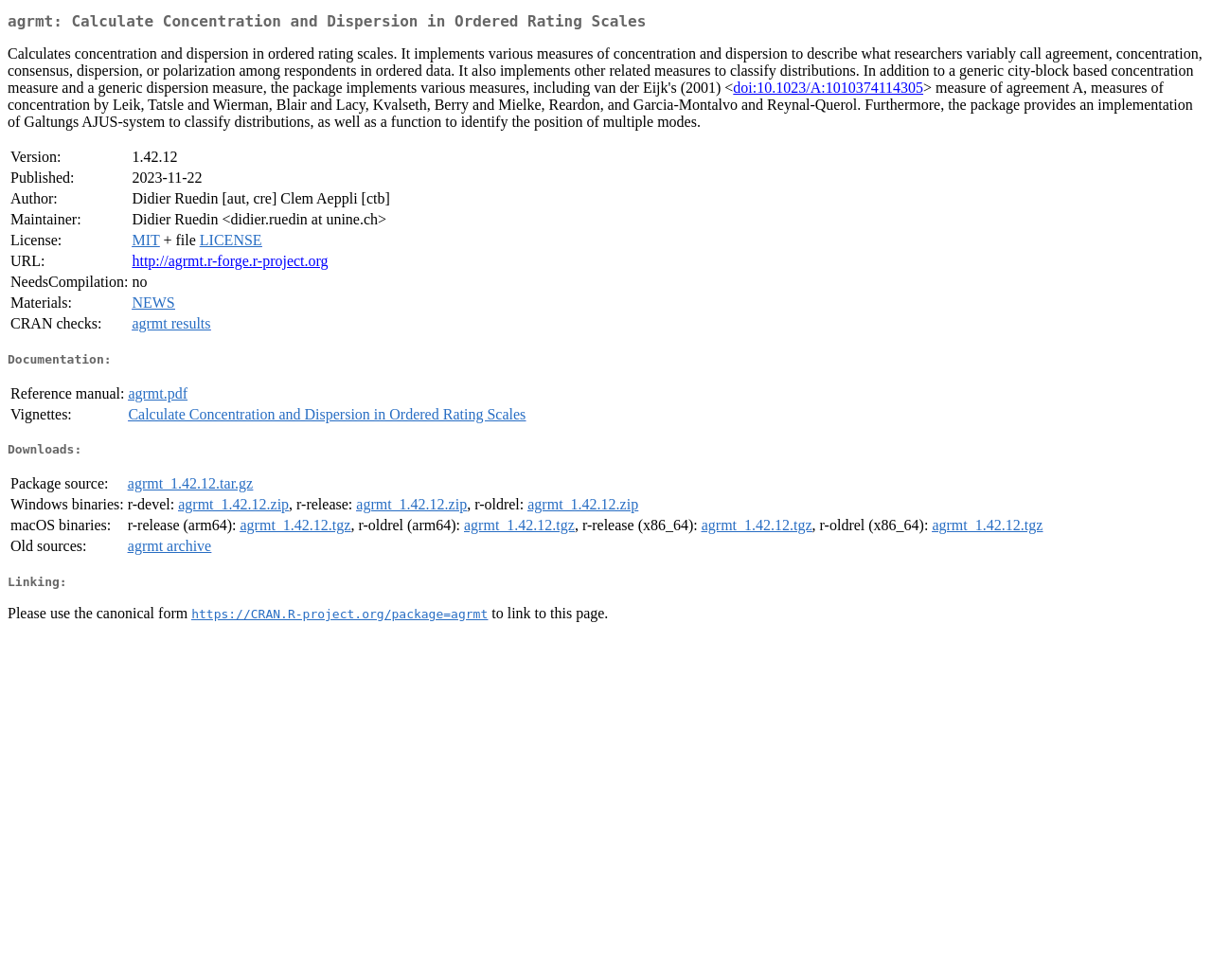Please provide a one-word or short phrase answer to the question:
What is the URL of the agrmt package?

http://agrmt.r-forge.r-project.org